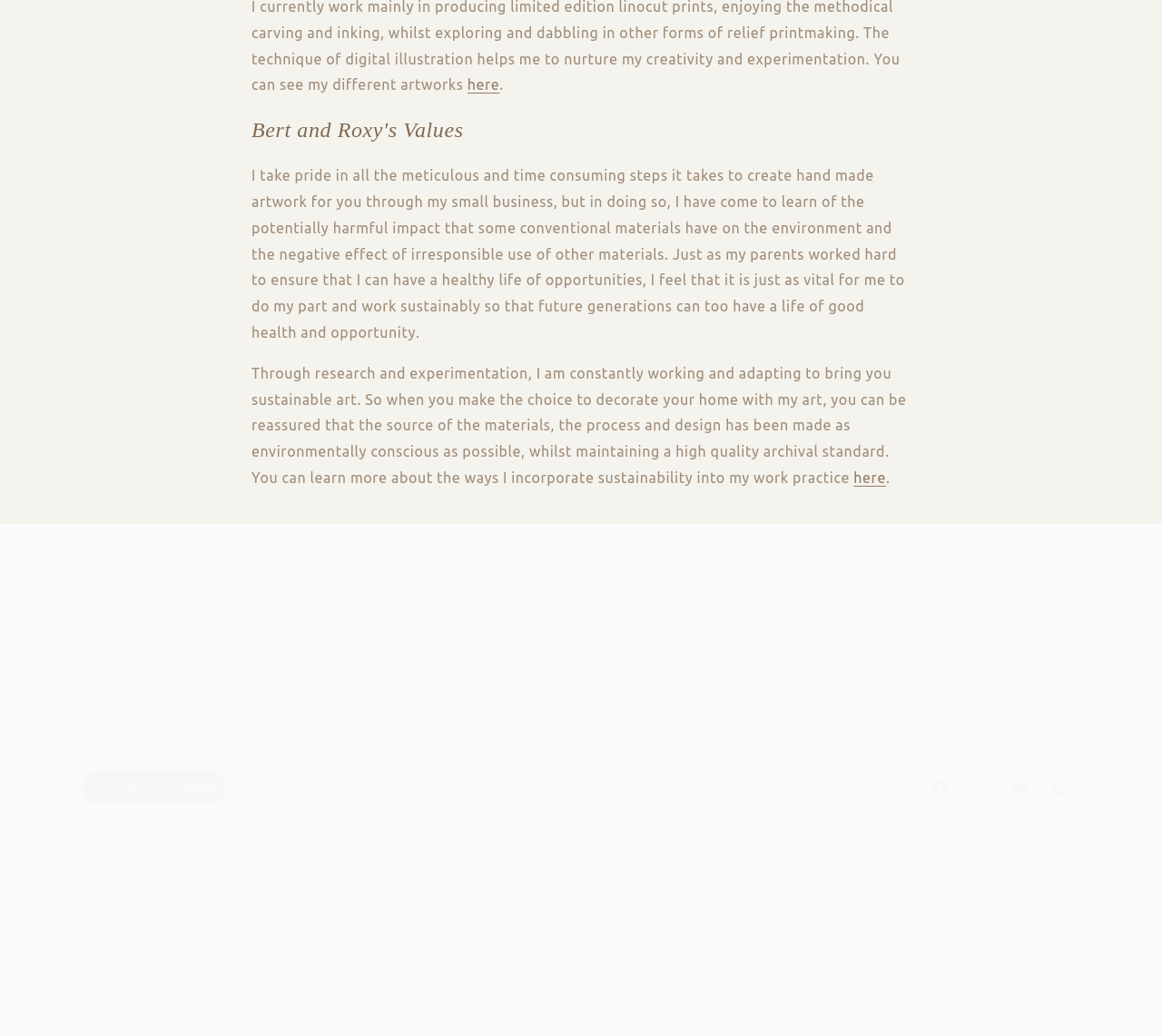Please locate the bounding box coordinates of the element that needs to be clicked to achieve the following instruction: "Follow on Shop". The coordinates should be four float numbers between 0 and 1, i.e., [left, top, right, bottom].

[0.07, 0.743, 0.194, 0.775]